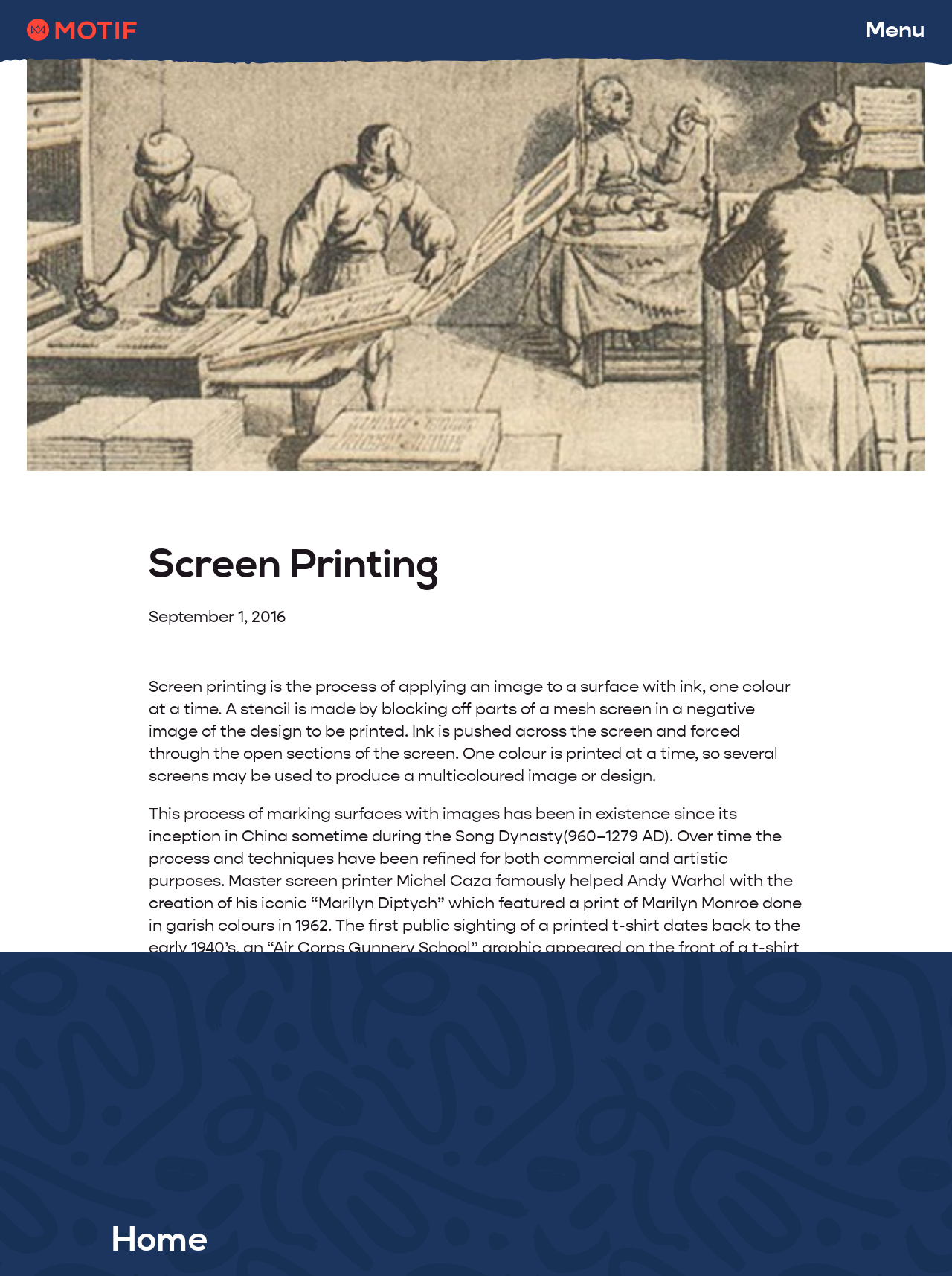Please answer the following question as detailed as possible based on the image: 
What is screen printing?

According to the webpage, screen printing is the process of applying an image to a surface with ink, one colour at a time, by making a stencil by blocking off parts of a mesh screen in a negative image of the design to be printed.